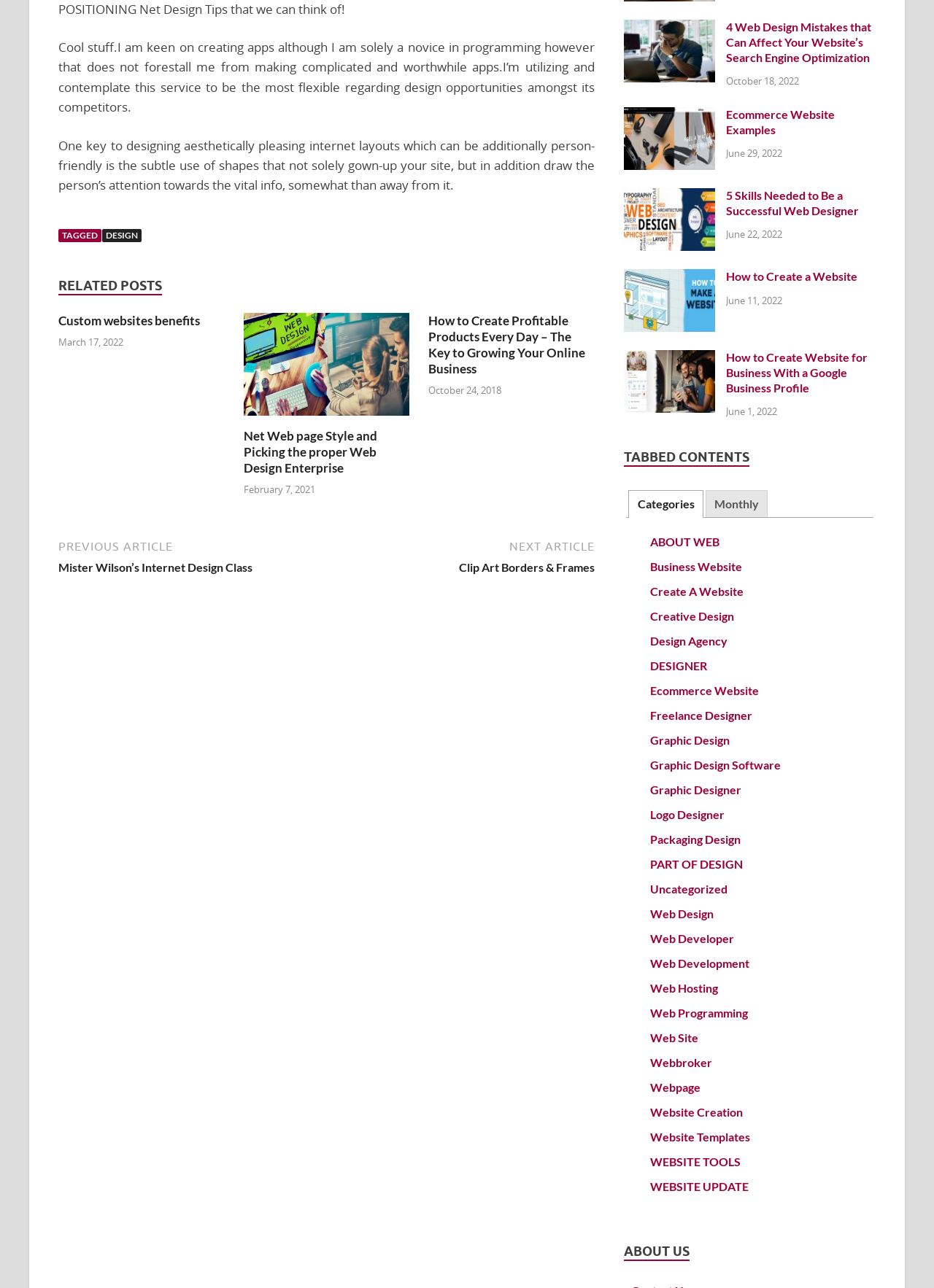Identify the bounding box coordinates of the section to be clicked to complete the task described by the following instruction: "Read 'How to Create Profitable Products Every Day – The Key to Growing Your Online Business'". The coordinates should be four float numbers between 0 and 1, formatted as [left, top, right, bottom].

[0.459, 0.243, 0.637, 0.293]